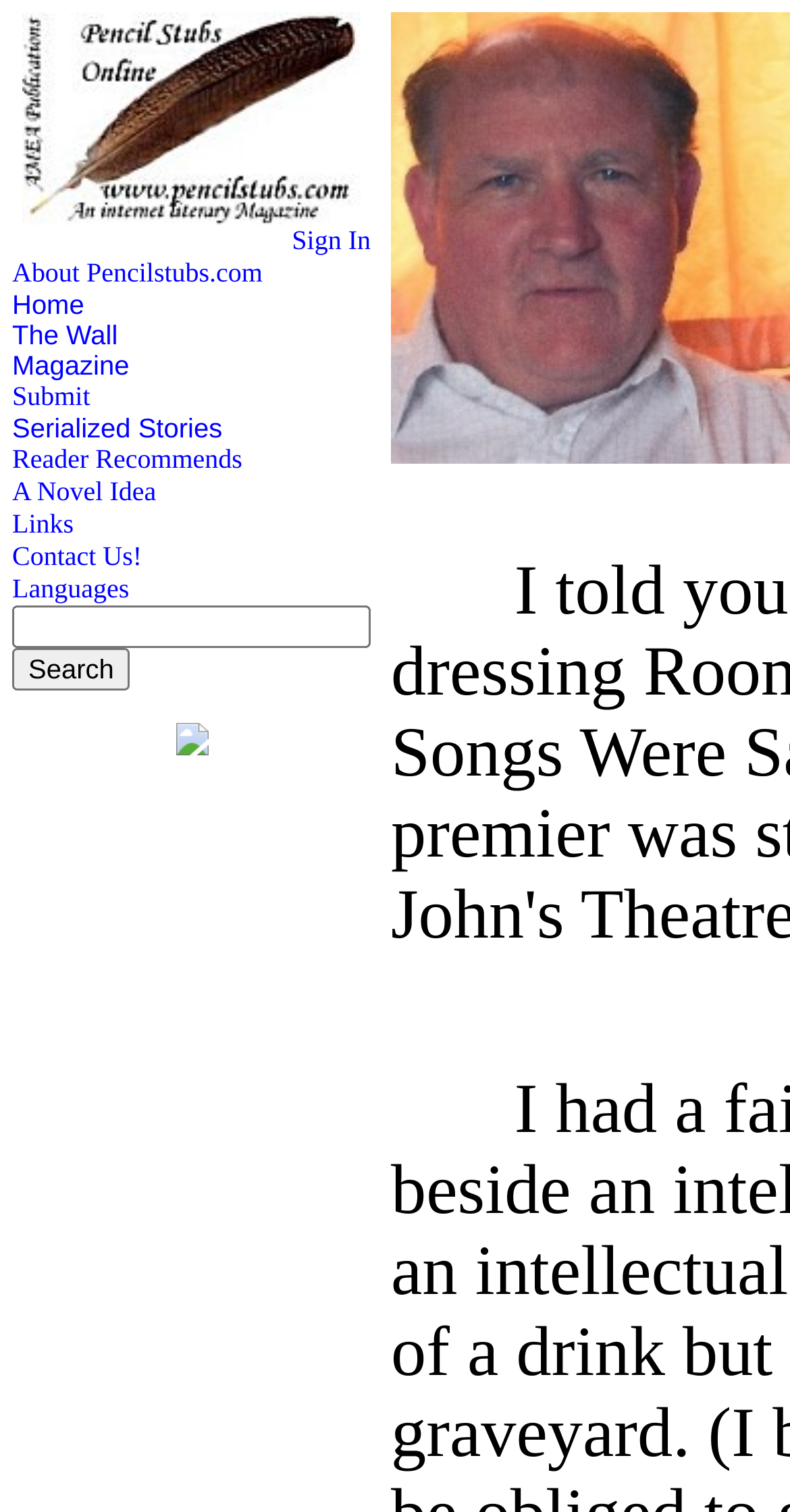What is the purpose of the search box?
Using the image as a reference, answer the question in detail.

The search box is located at the top right corner of the webpage, and it has a button labeled 'Search' next to it. This suggests that the search box is intended for users to search for specific content within the website.